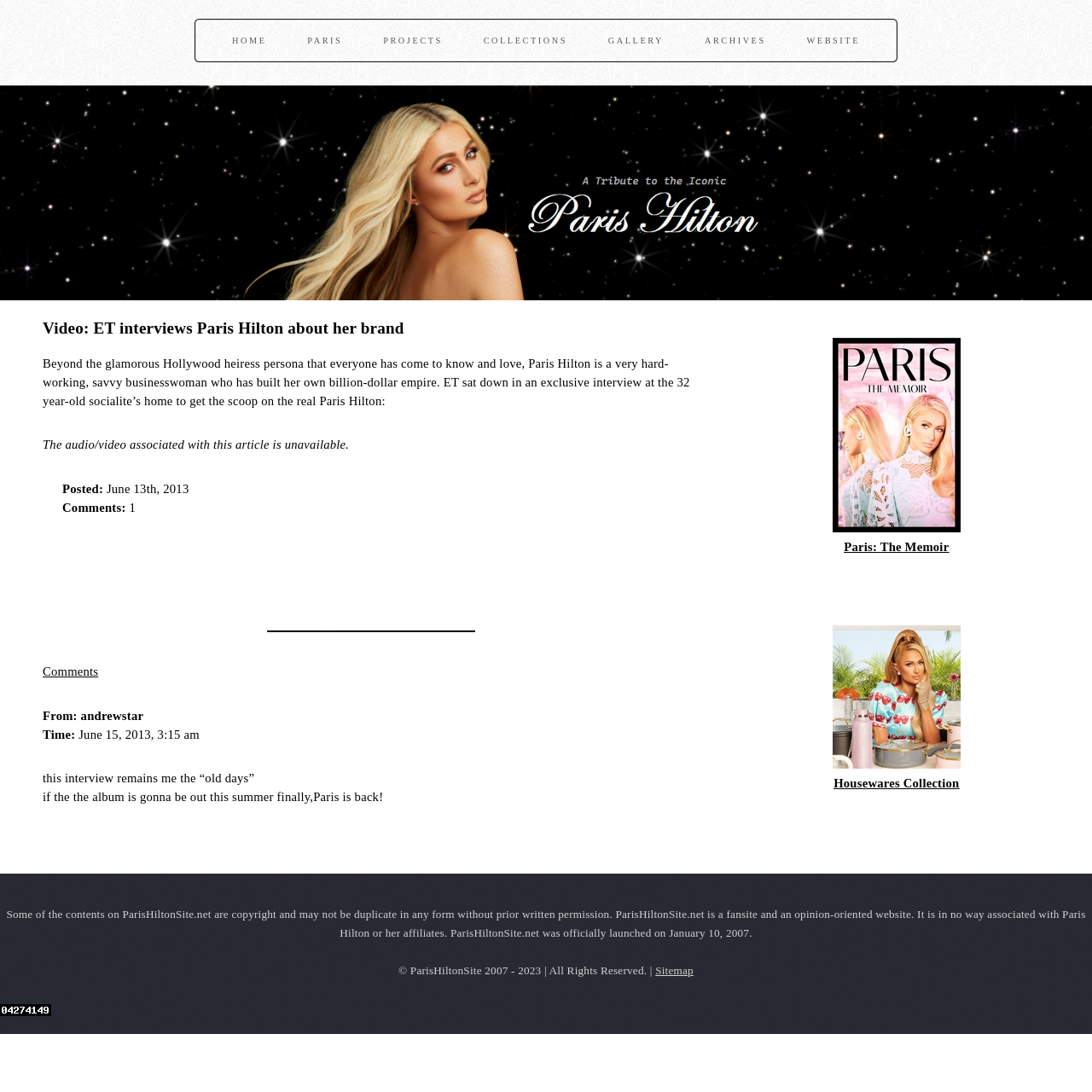Based on the image, please elaborate on the answer to the following question:
What is the name of the person being interviewed?

The answer can be found in the heading 'Video: ET interviews Paris Hilton about her brand' which indicates that Paris Hilton is the person being interviewed.